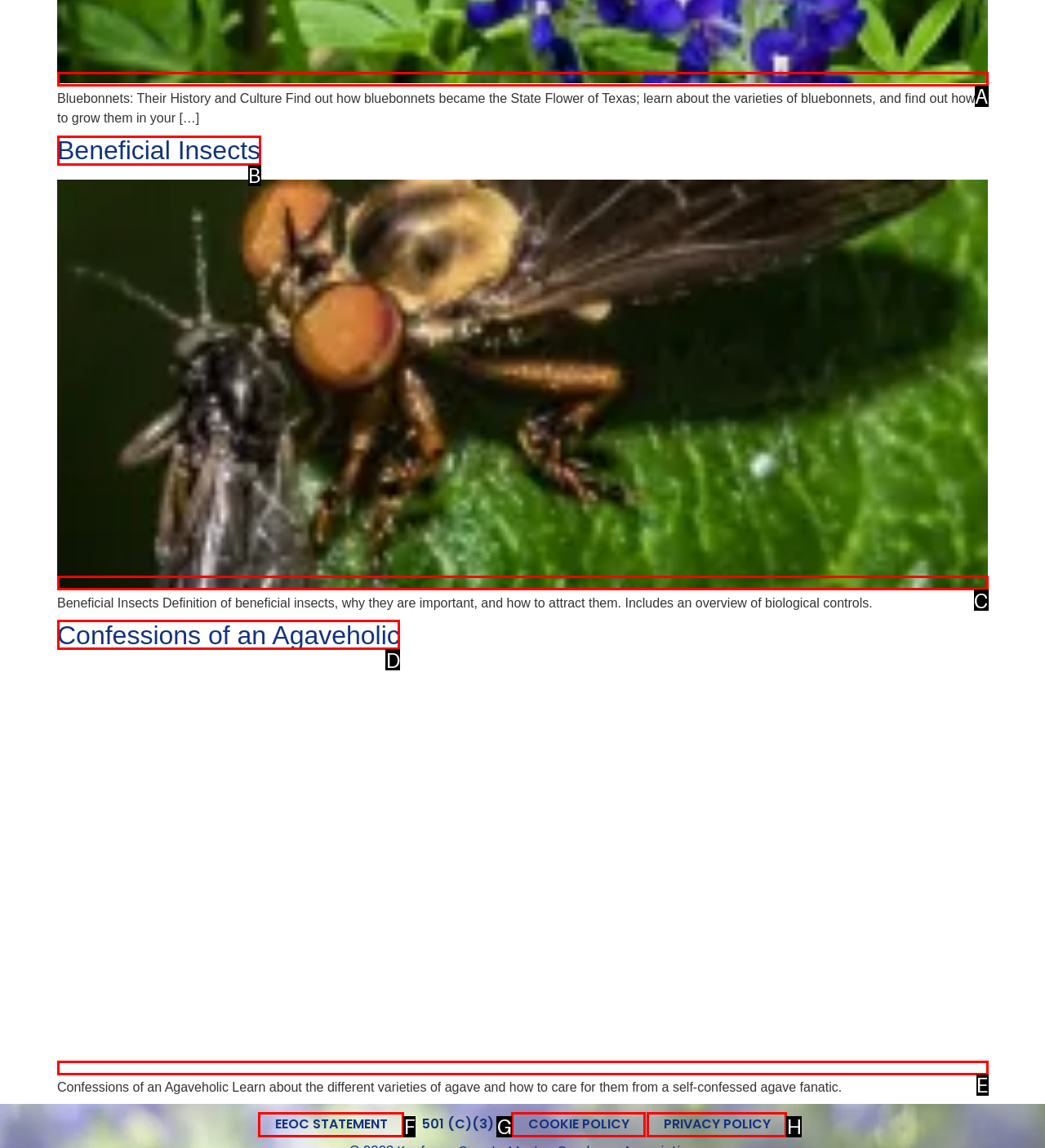From the given choices, determine which HTML element aligns with the description: parent_node: Beneficial Insects Respond with the letter of the appropriate option.

C